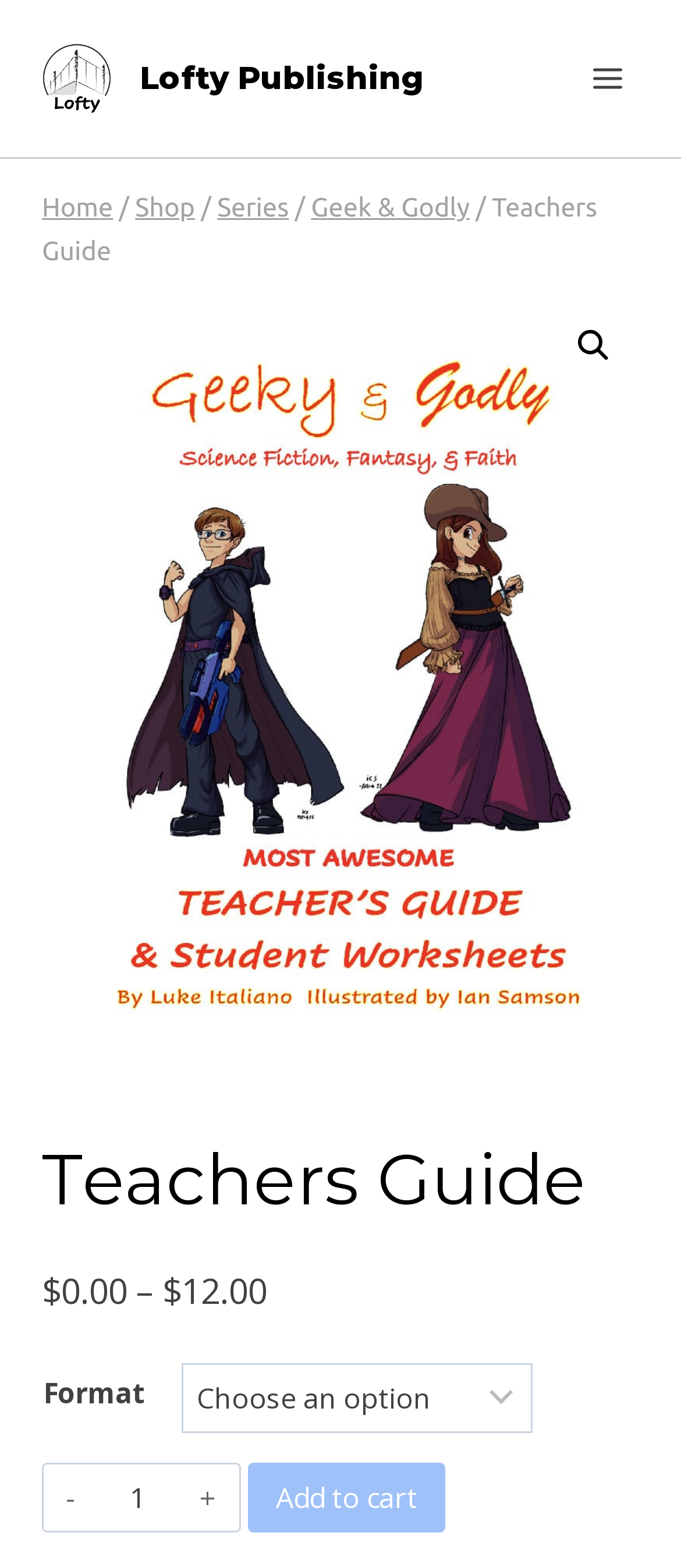Provide the bounding box coordinates of the UI element that matches the description: "parent_node: Teachers Guide quantity value="-"".

[0.064, 0.934, 0.145, 0.976]